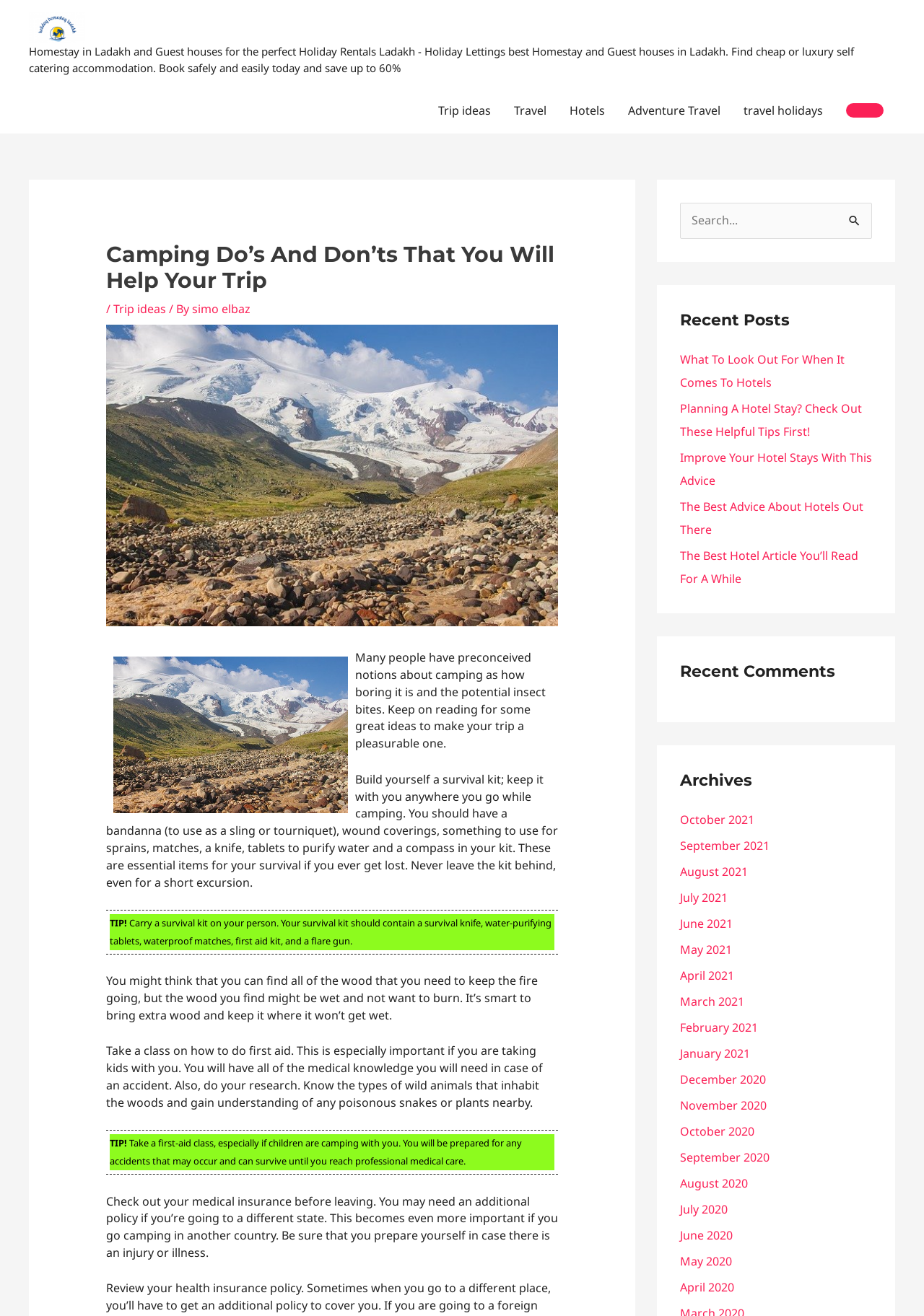Given the webpage screenshot, identify the bounding box of the UI element that matches this description: "parent_node: Search for: name="s" placeholder="Search..."".

[0.736, 0.154, 0.944, 0.182]